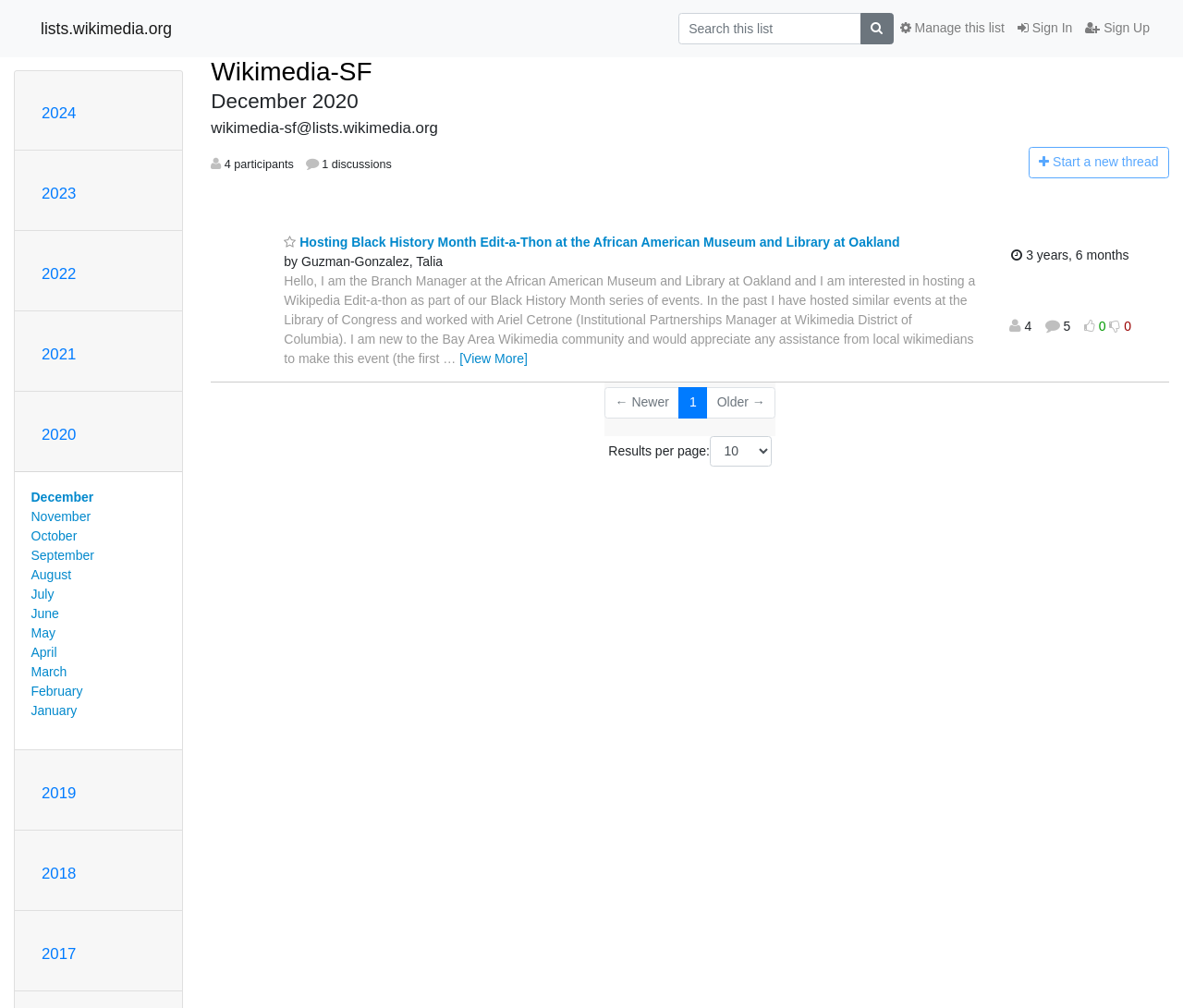Could you find the bounding box coordinates of the clickable area to complete this instruction: "View more"?

[0.388, 0.348, 0.446, 0.363]